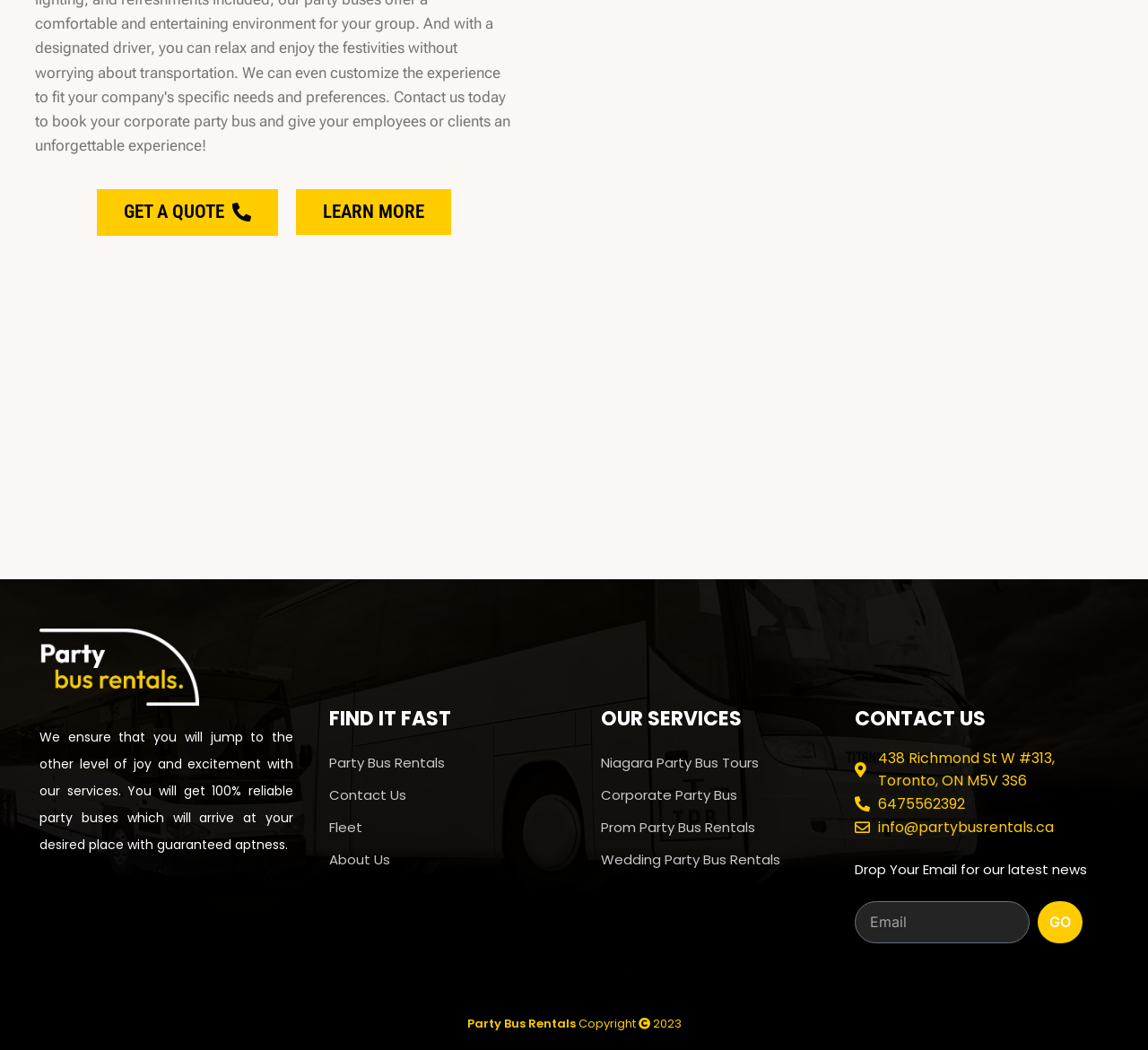Extract the bounding box coordinates for the described element: "Privacy Policy". The coordinates should be represented as four float numbers between 0 and 1: [left, top, right, bottom].

None